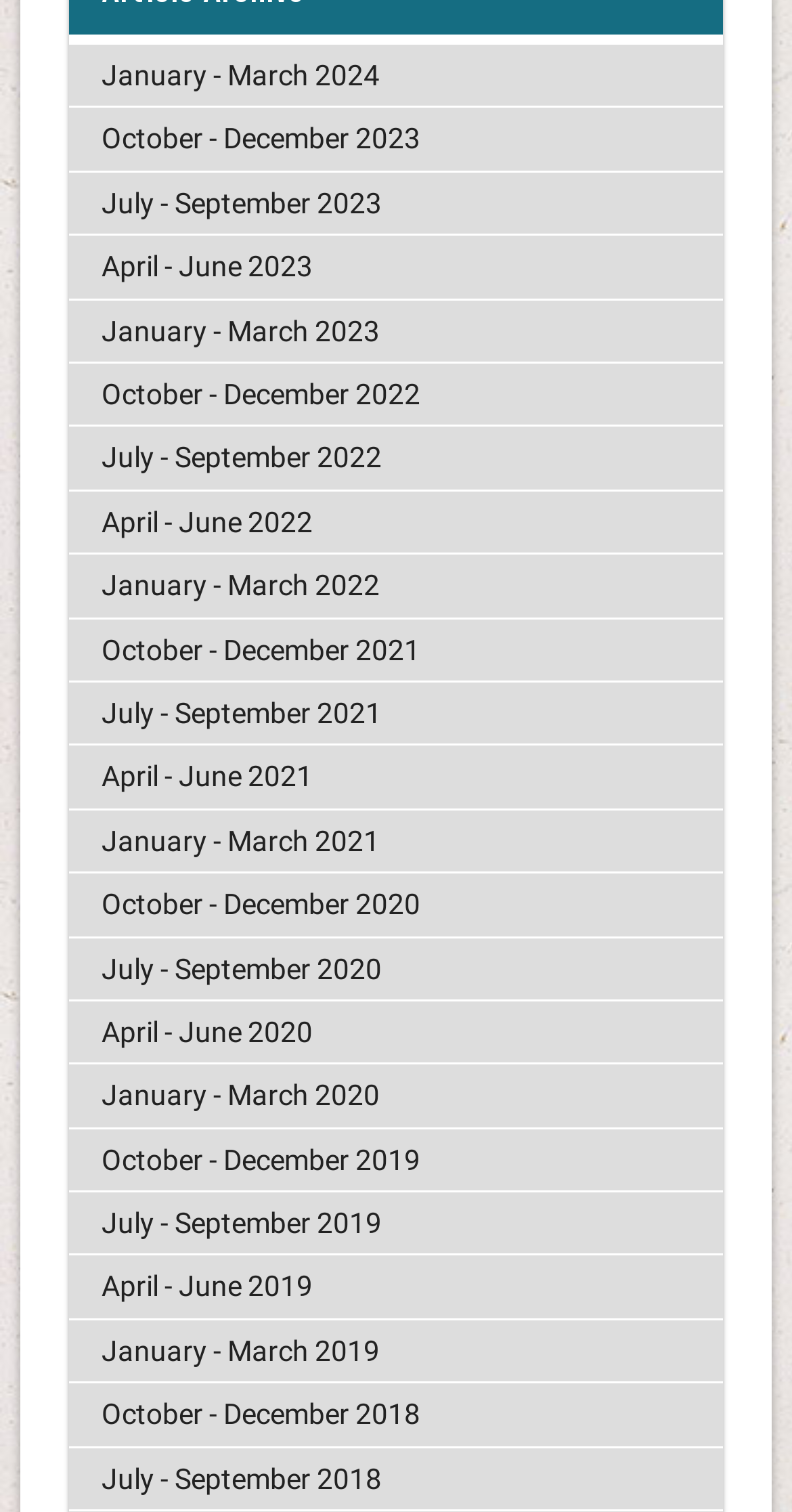Determine the bounding box coordinates for the region that must be clicked to execute the following instruction: "Explore July - September 2022".

[0.087, 0.283, 0.913, 0.323]